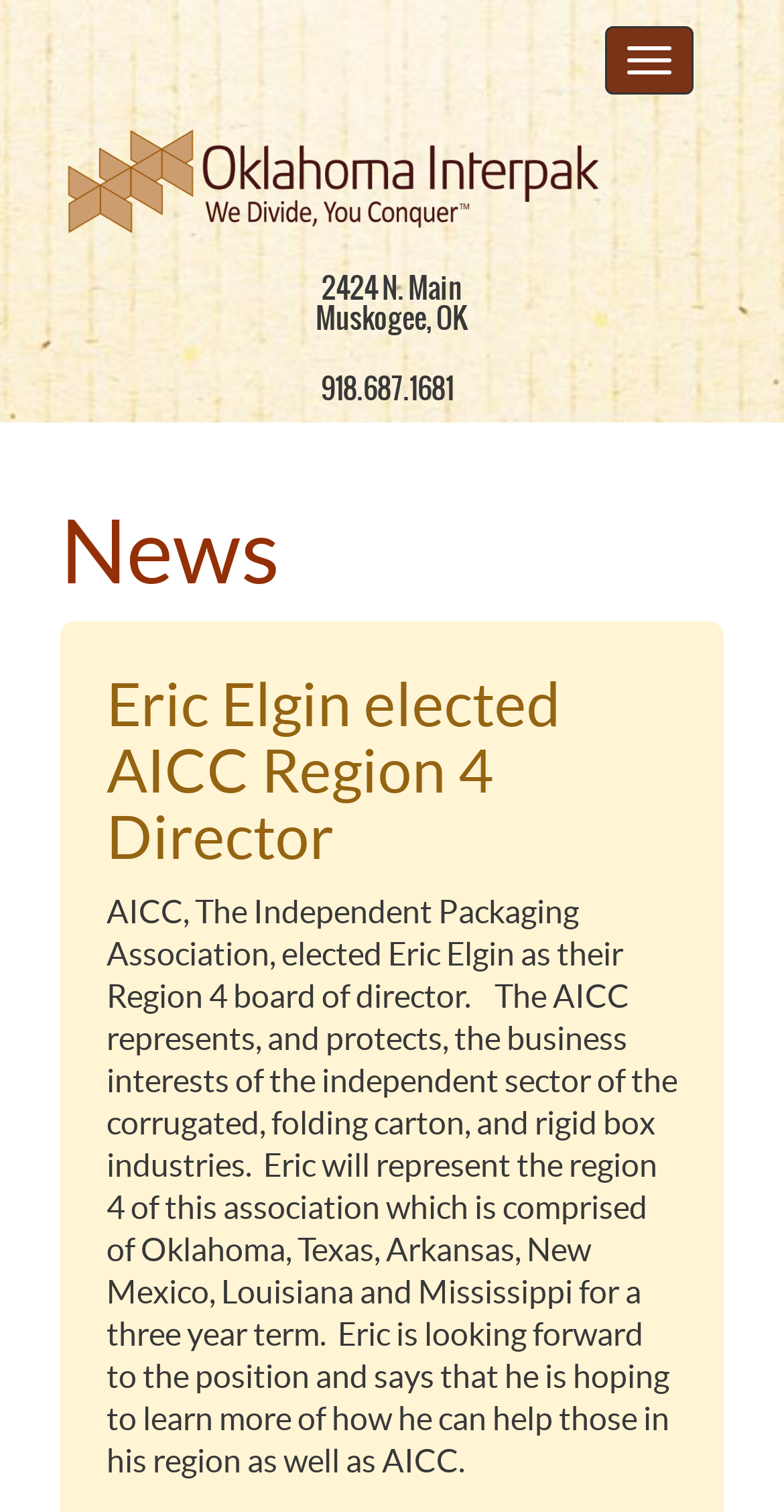Given the content of the image, can you provide a detailed answer to the question?
What is the purpose of the button at the top right corner?

I found the button's purpose by looking at the button element with the text 'Toggle navigation' which is located at the top right corner of the webpage.